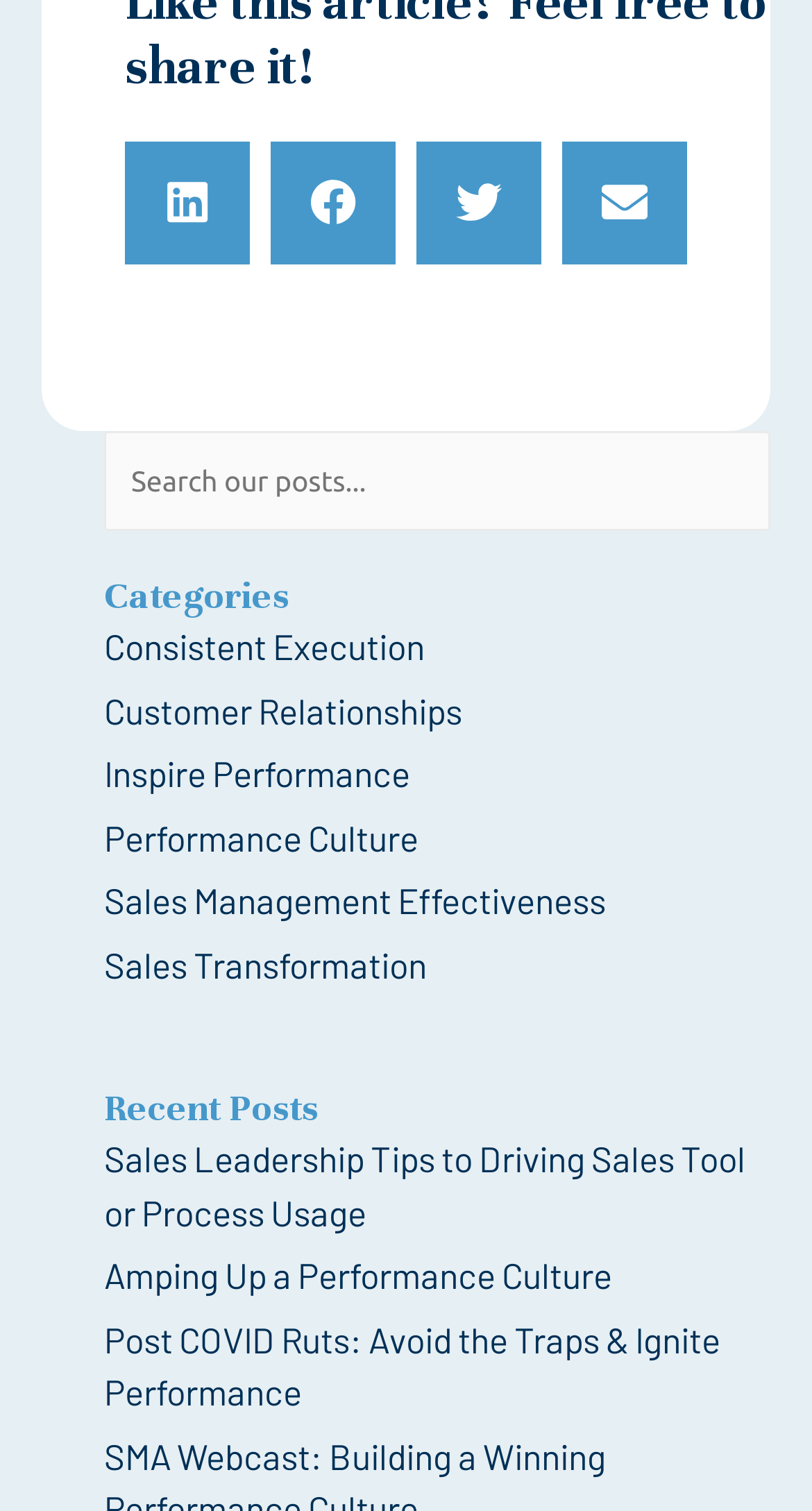How many recent posts are listed on the webpage?
Provide a concise answer using a single word or phrase based on the image.

Three